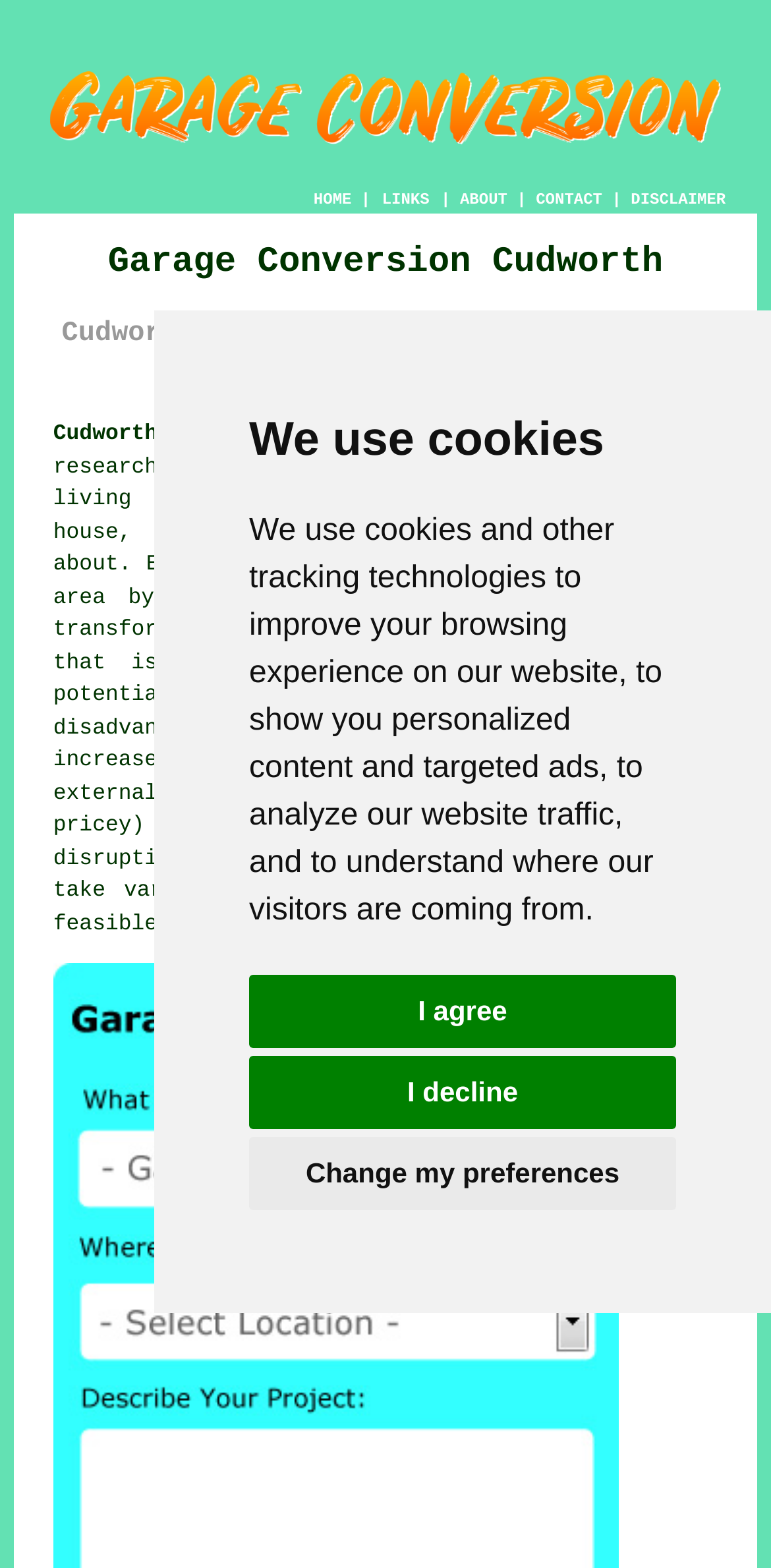What is the postcode for Cudworth?
Using the information from the image, give a concise answer in one word or a short phrase.

S72